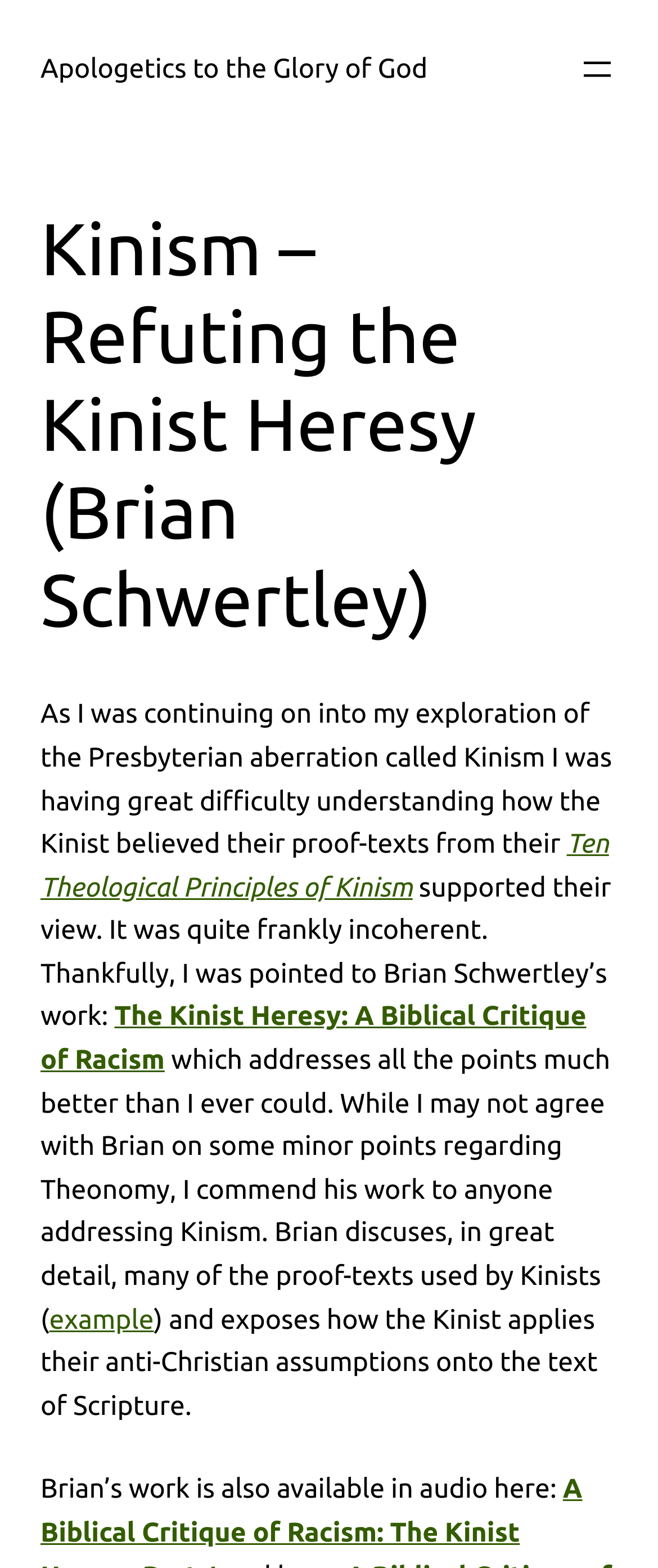Identify the bounding box for the given UI element using the description provided. Coordinates should be in the format (top-left x, top-left y, bottom-right x, bottom-right y) and must be between 0 and 1. Here is the description: example

[0.075, 0.832, 0.234, 0.851]